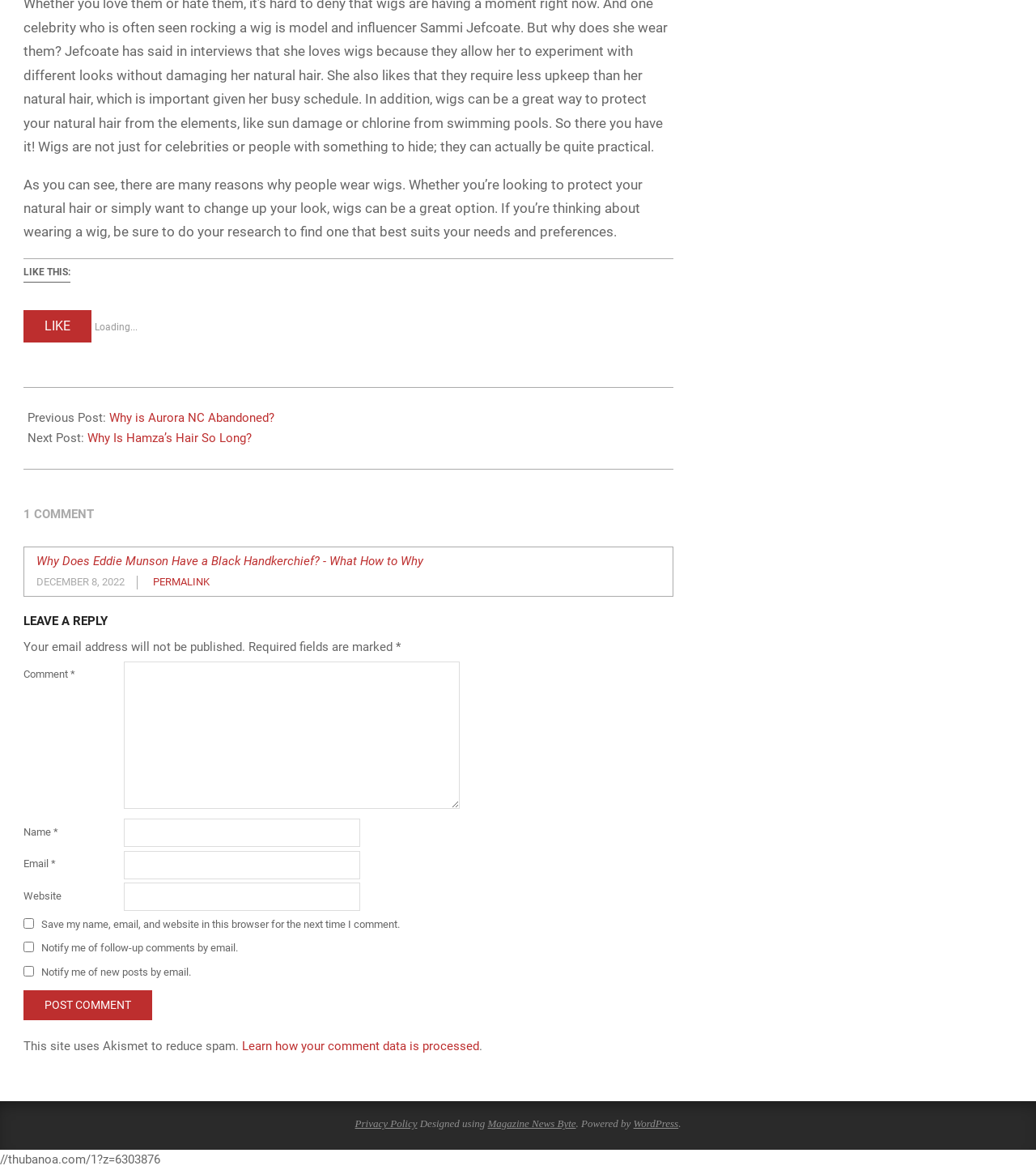Highlight the bounding box coordinates of the element that should be clicked to carry out the following instruction: "Click on the 'Why Is Hamza’s Hair So Long?' link". The coordinates must be given as four float numbers ranging from 0 to 1, i.e., [left, top, right, bottom].

[0.084, 0.368, 0.243, 0.381]